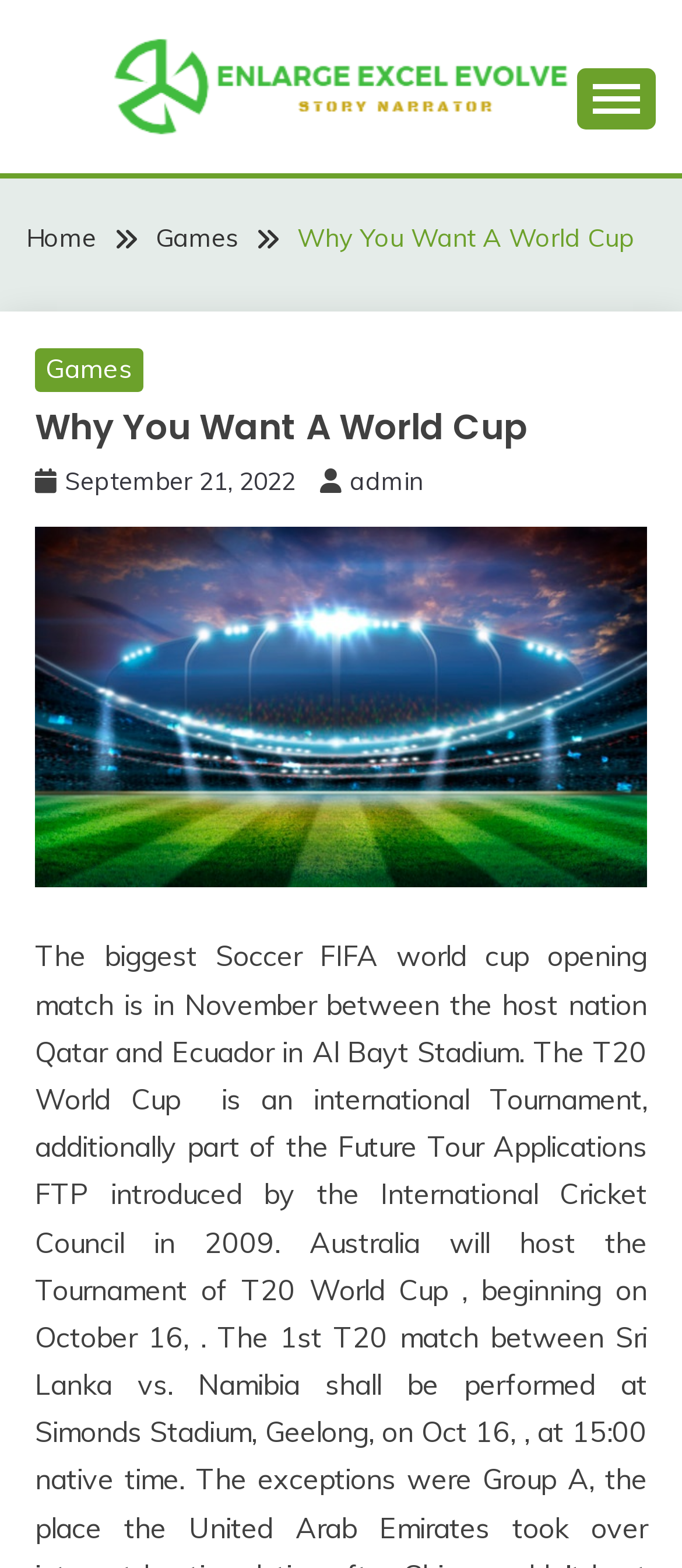Please indicate the bounding box coordinates for the clickable area to complete the following task: "Expand primary menu". The coordinates should be specified as four float numbers between 0 and 1, i.e., [left, top, right, bottom].

[0.846, 0.044, 0.962, 0.083]